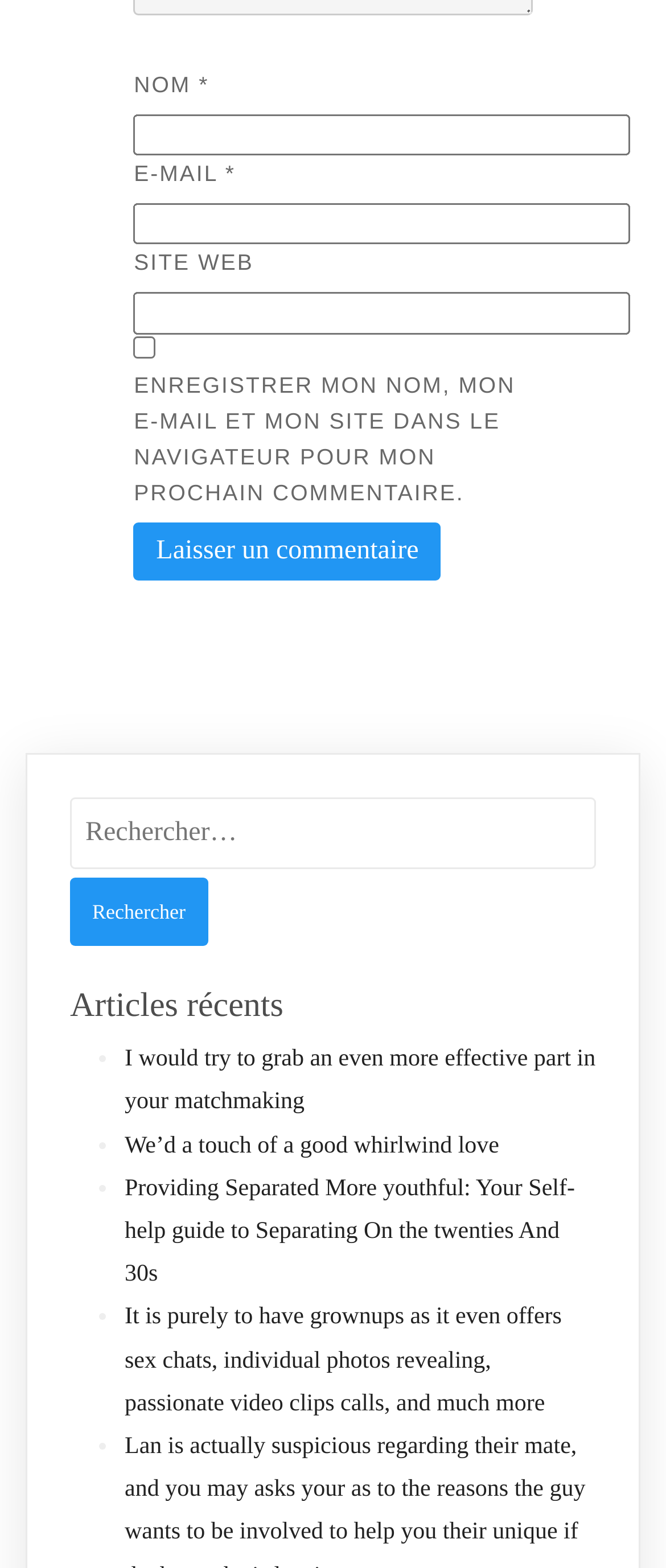Please predict the bounding box coordinates of the element's region where a click is necessary to complete the following instruction: "Check the checkbox to remember your information". The coordinates should be represented by four float numbers between 0 and 1, i.e., [left, top, right, bottom].

[0.201, 0.214, 0.234, 0.228]